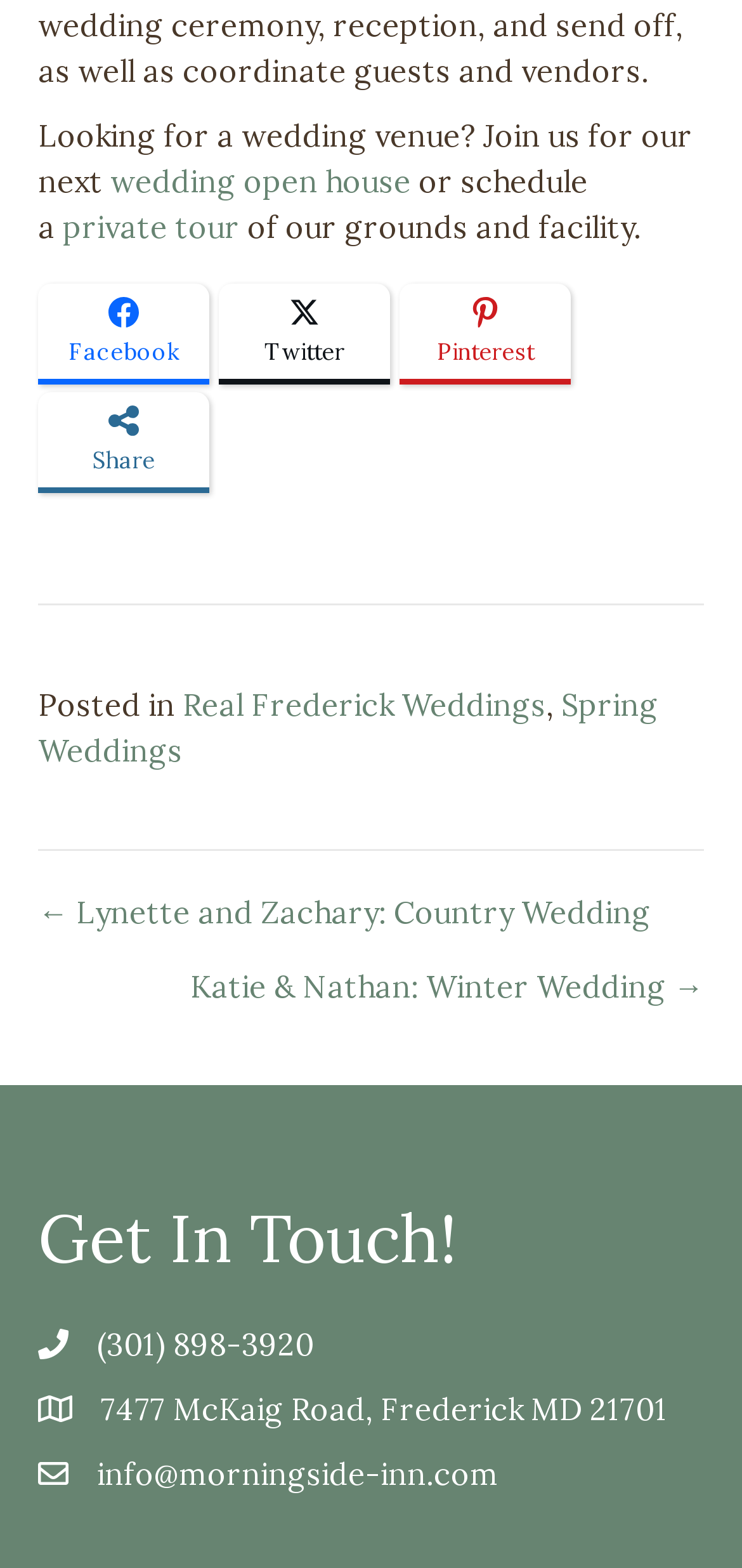Please identify the coordinates of the bounding box for the clickable region that will accomplish this instruction: "Click on 'wedding open house'".

[0.149, 0.104, 0.554, 0.128]